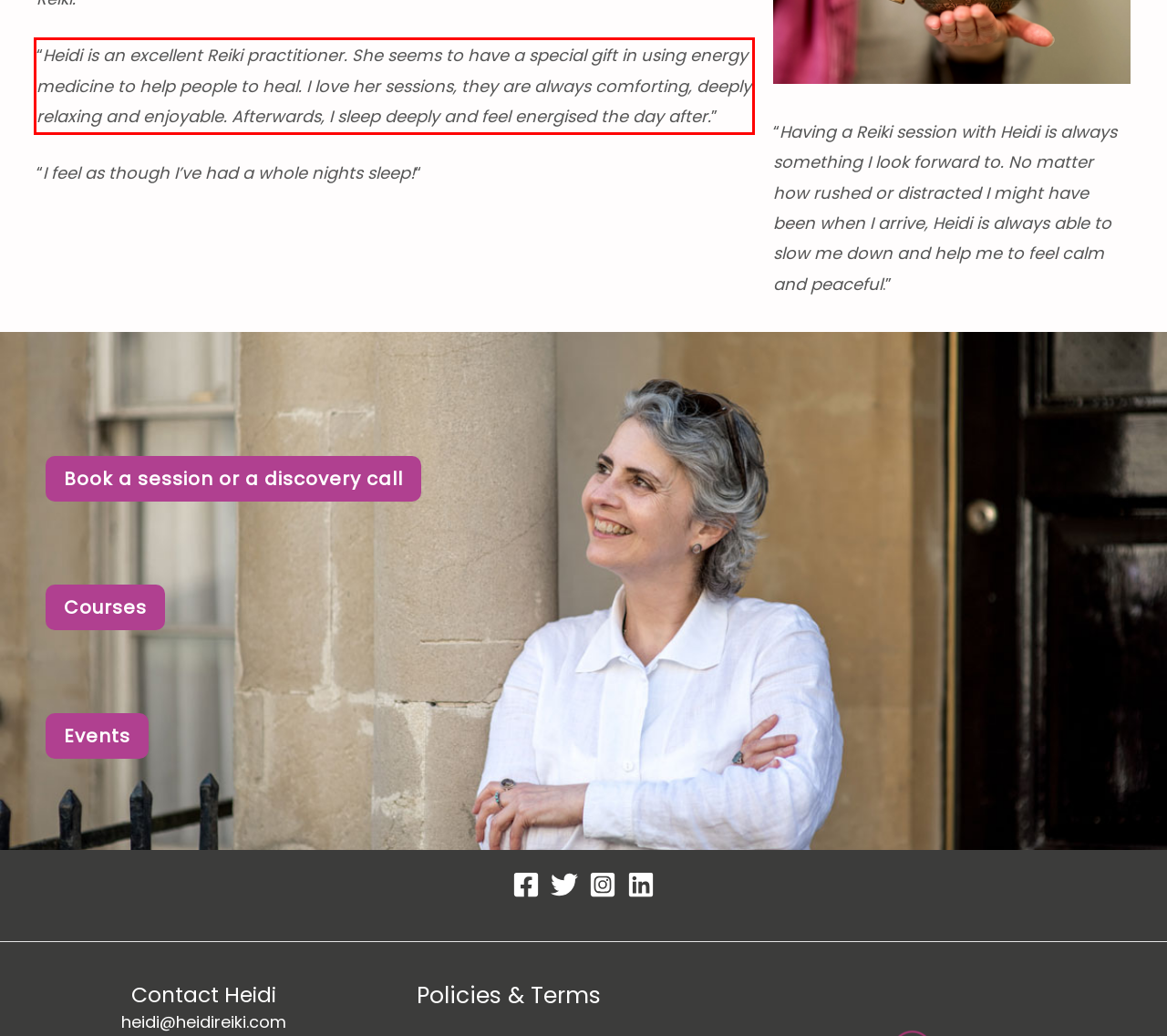Look at the provided screenshot of the webpage and perform OCR on the text within the red bounding box.

“Heidi is an excellent Reiki practitioner. She seems to have a special gift in using energy medicine to help people to heal. I love her sessions, they are always comforting, deeply relaxing and enjoyable. Afterwards, I sleep deeply and feel energised the day after.”